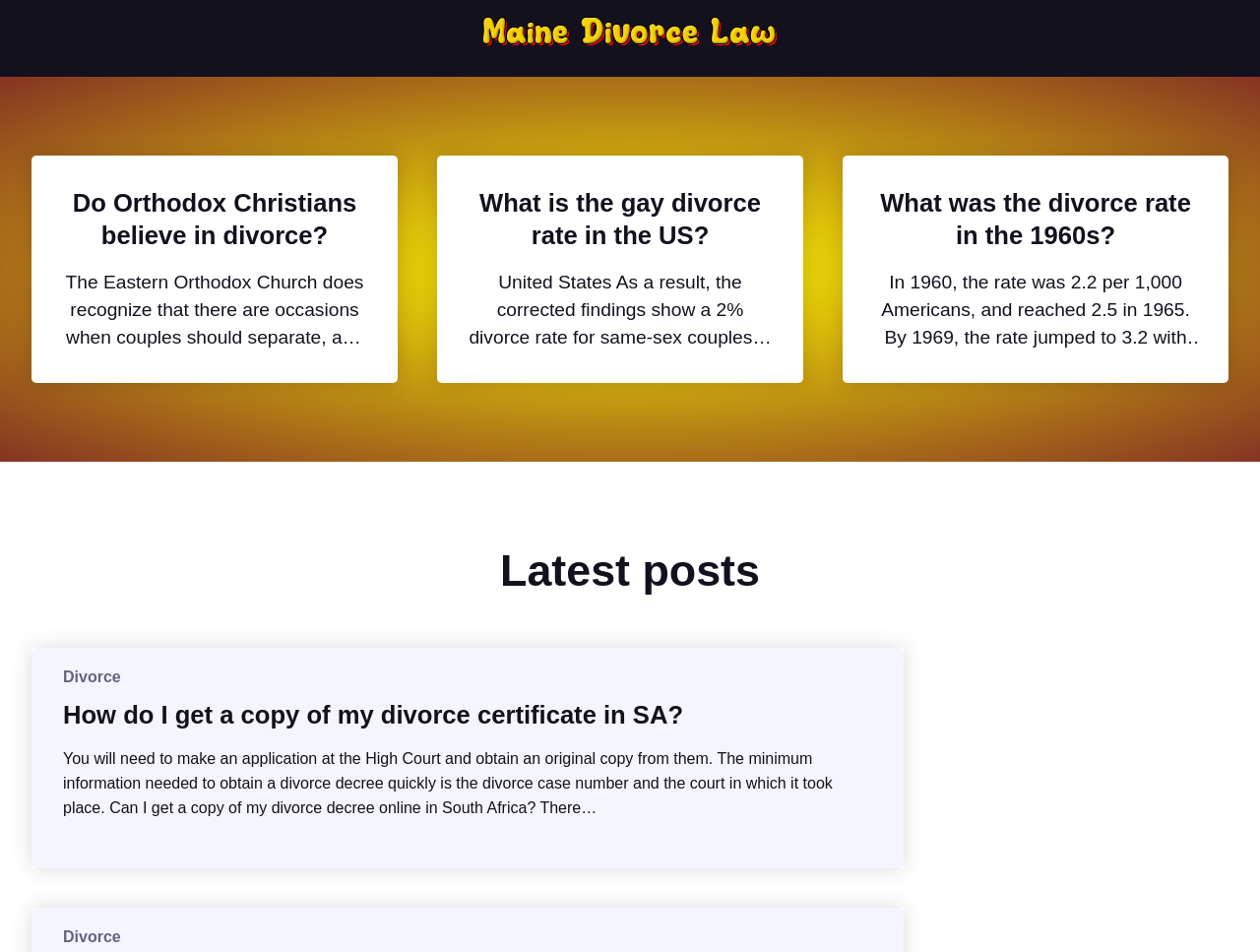What is the category of the last article?
Using the information presented in the image, please offer a detailed response to the question.

I determined the answer by looking at the last link element on the webpage, which is 'Divorce'. This link is likely the category or tag of the last article on the webpage, and it indicates that the category is 'Divorce'.